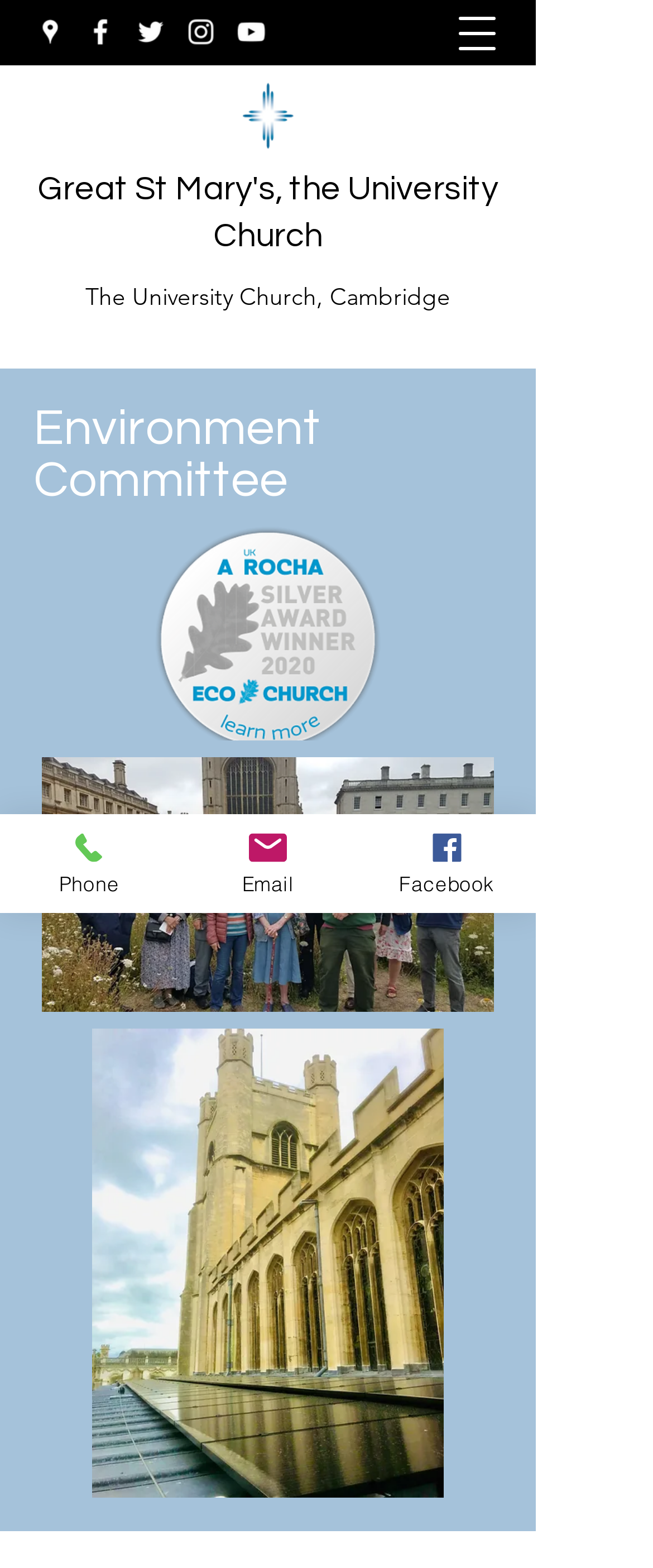Calculate the bounding box coordinates for the UI element based on the following description: "aria-label="Google Places"". Ensure the coordinates are four float numbers between 0 and 1, i.e., [left, top, right, bottom].

[0.051, 0.01, 0.103, 0.031]